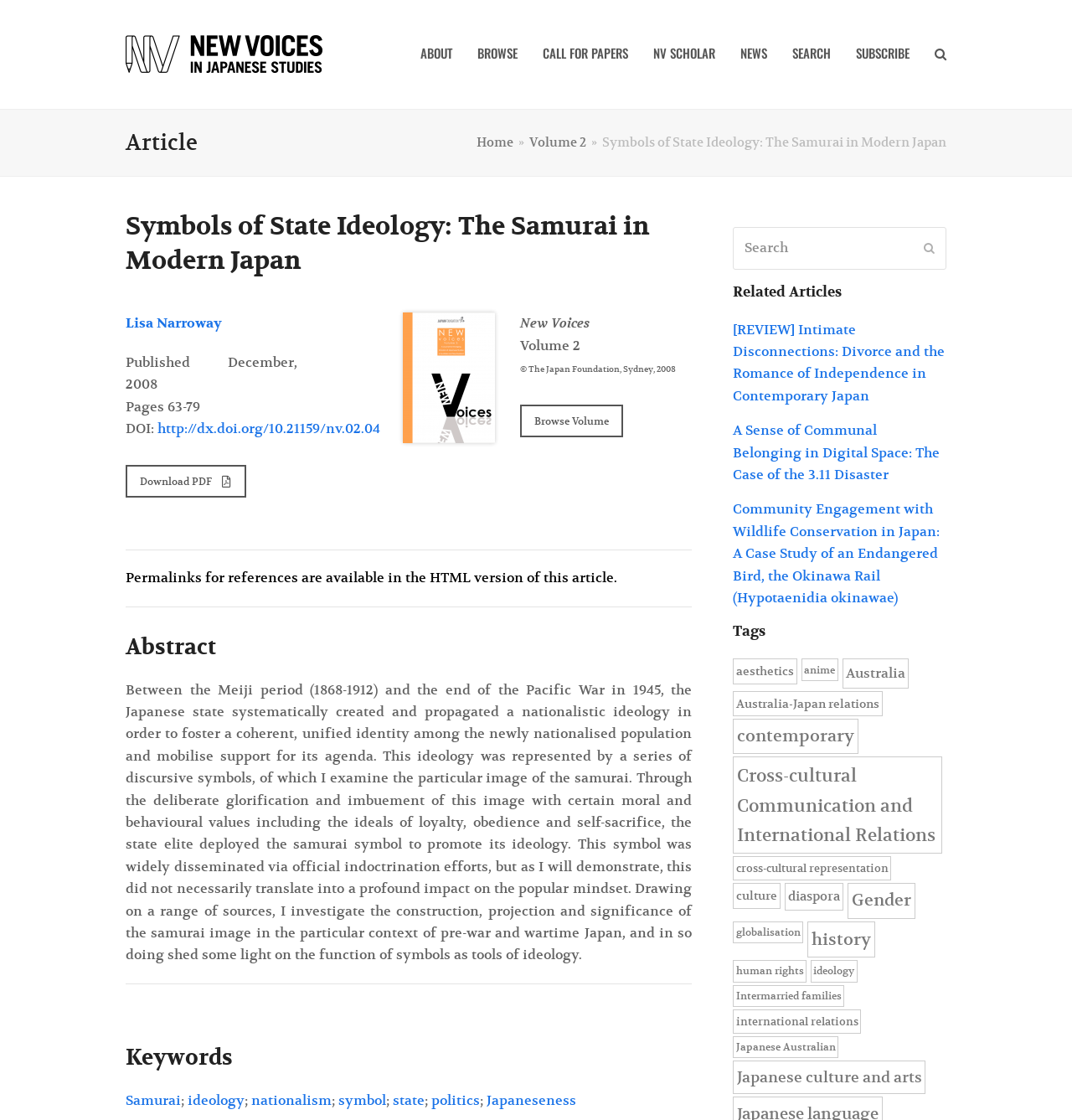Find the bounding box coordinates for the element described here: "Cart $0.00 (0)".

None